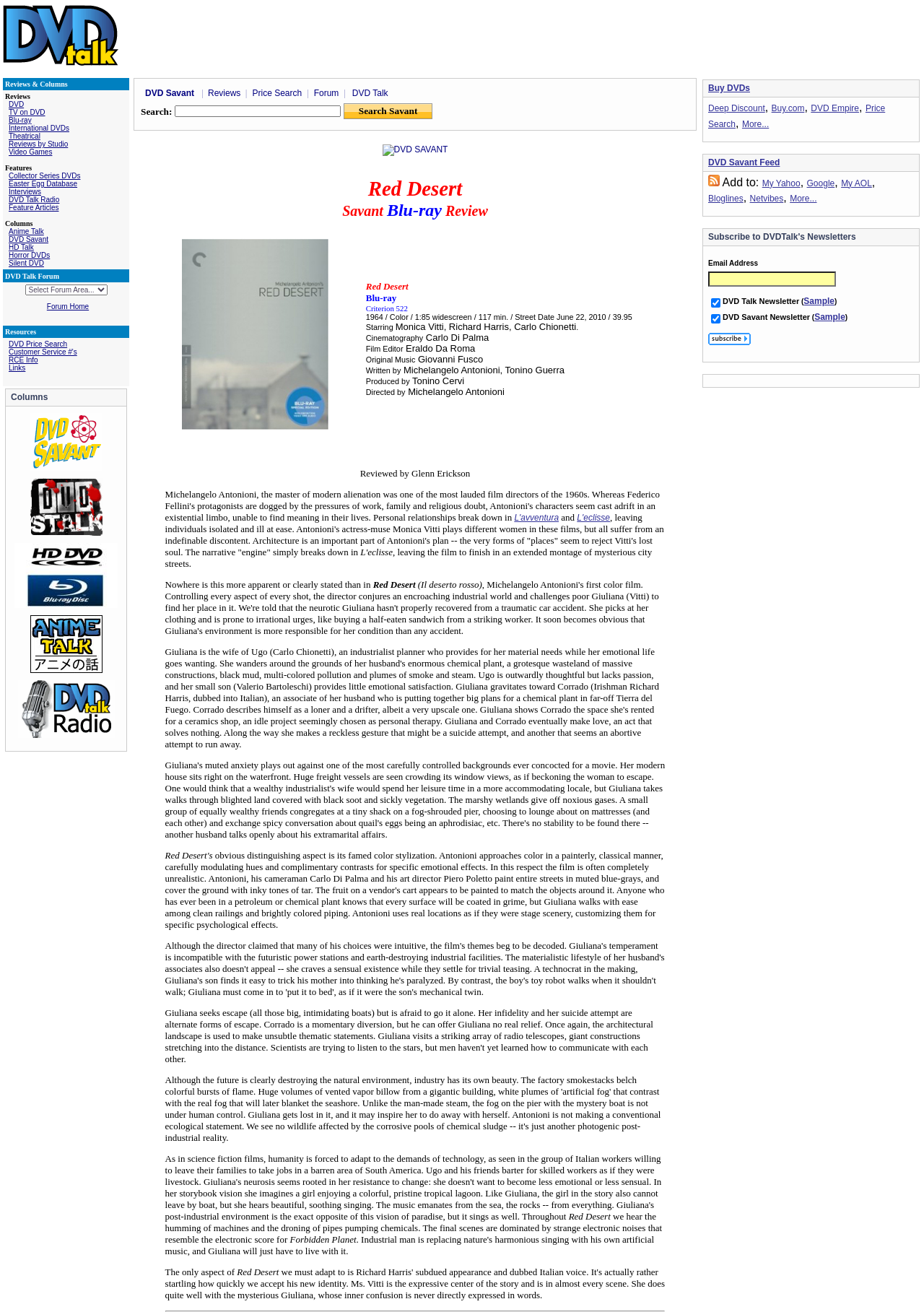Use a single word or phrase to answer the question: 
What is the function of the 'Price Search' link?

To search for DVD prices